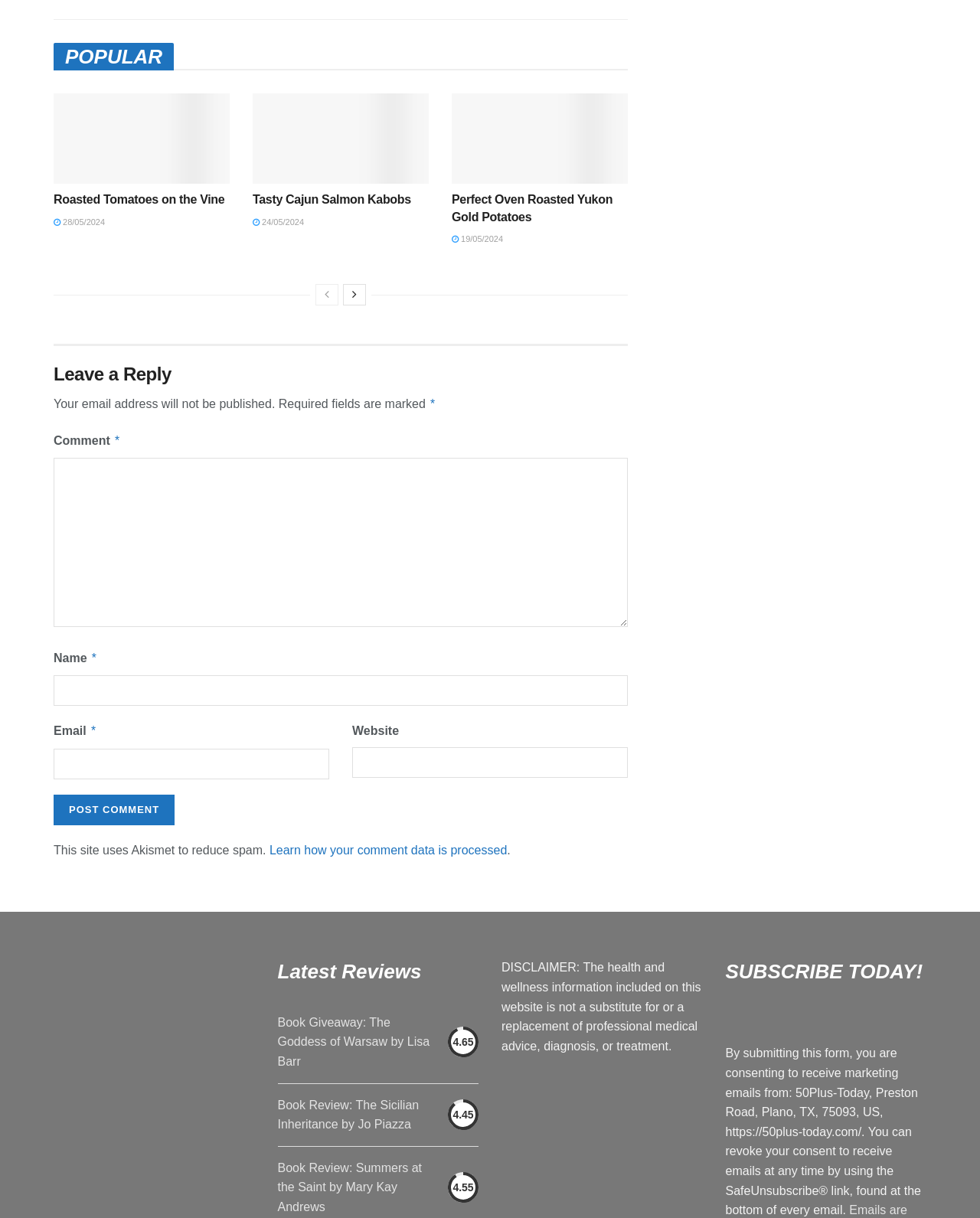What is the purpose of the textbox labeled 'Email *'?
Using the visual information, respond with a single word or phrase.

To input email address